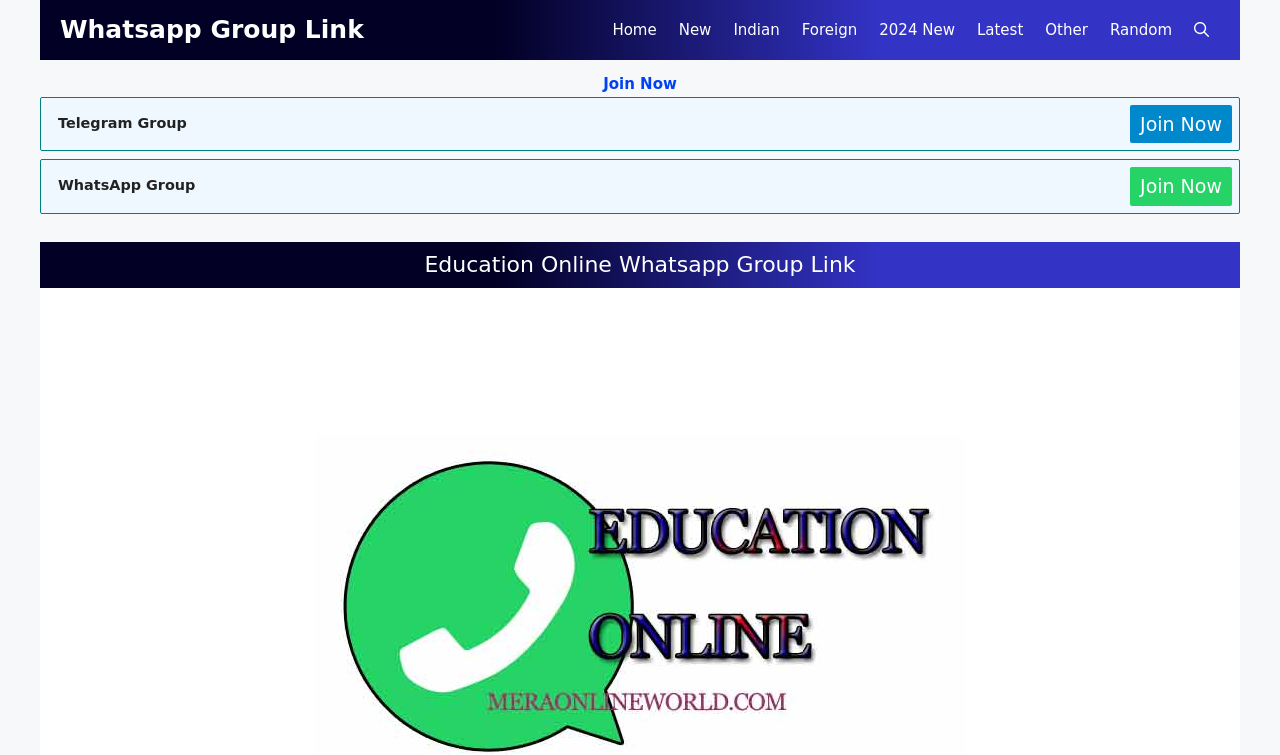Identify the bounding box coordinates for the element you need to click to achieve the following task: "Click on Join Now". The coordinates must be four float values ranging from 0 to 1, formatted as [left, top, right, bottom].

[0.883, 0.138, 0.962, 0.189]